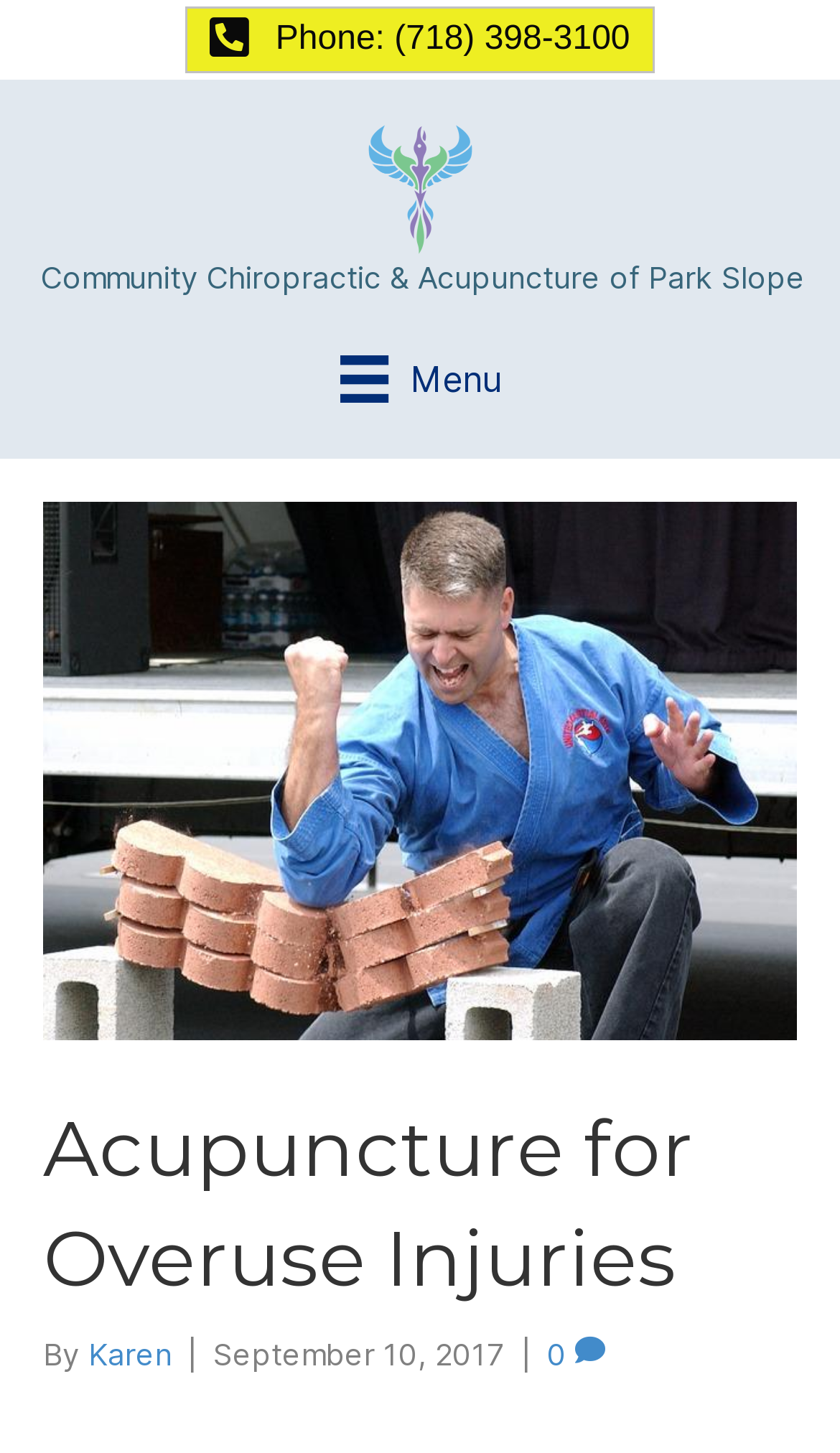Mark the bounding box of the element that matches the following description: "Phone: (718) 398-3100".

[0.222, 0.004, 0.778, 0.05]